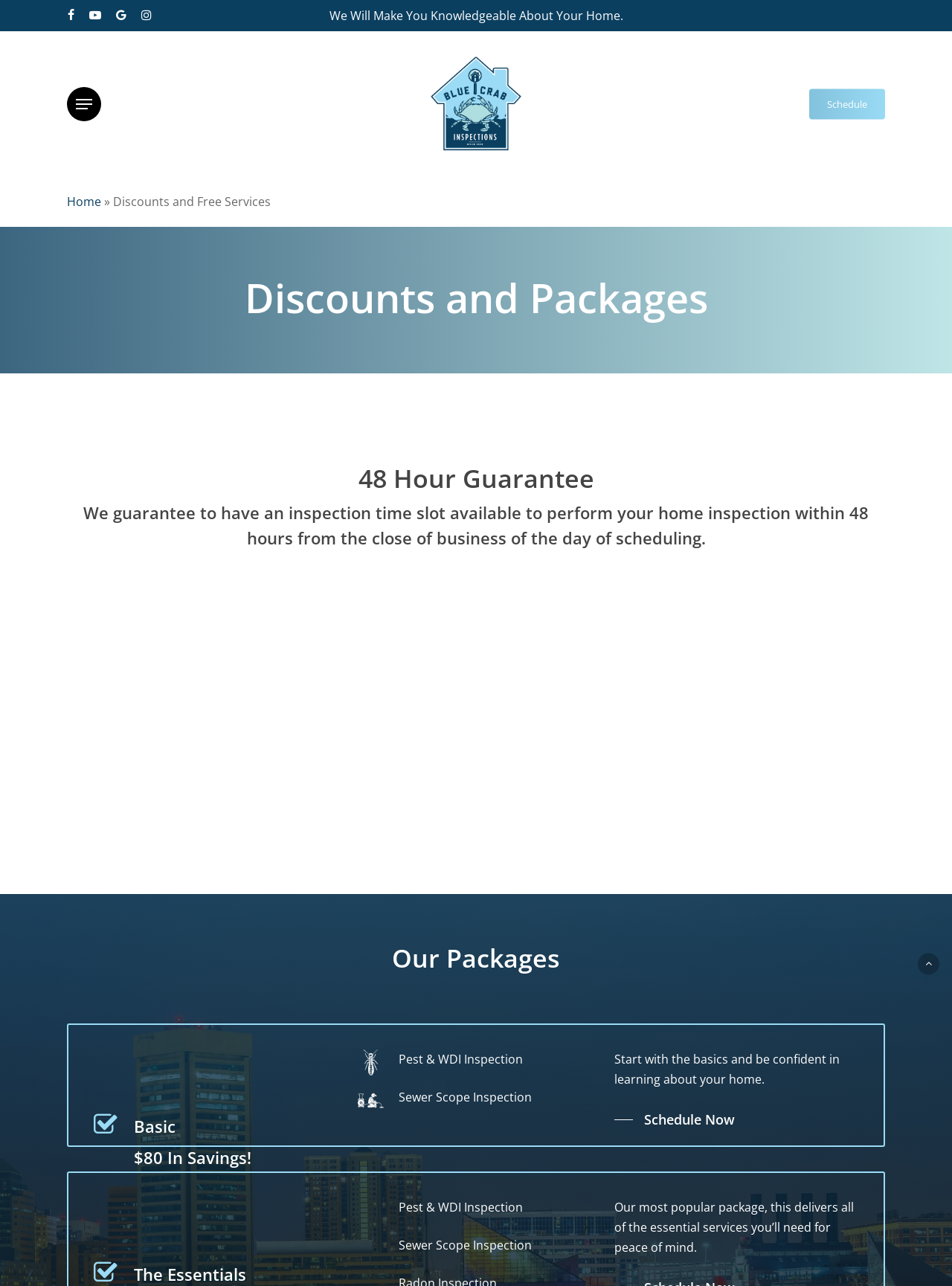What is the company's name?
Please provide a comprehensive answer based on the information in the image.

The company's name is mentioned in the link 'Blue Crab Inspections' with an image, which is likely the logo of the company.